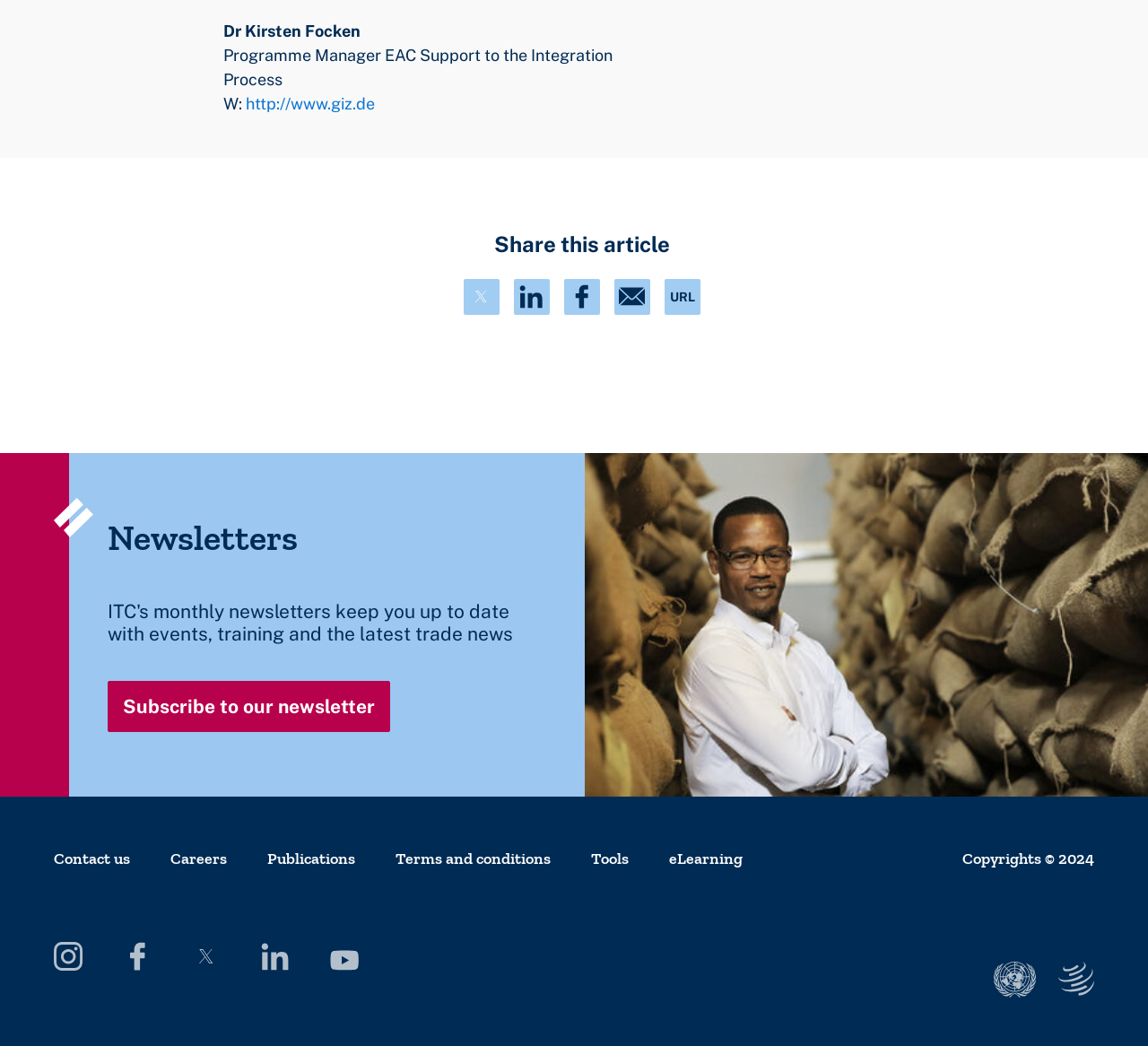Please indicate the bounding box coordinates of the element's region to be clicked to achieve the instruction: "Visit the WTO website". Provide the coordinates as four float numbers between 0 and 1, i.e., [left, top, right, bottom].

[0.866, 0.919, 0.902, 0.953]